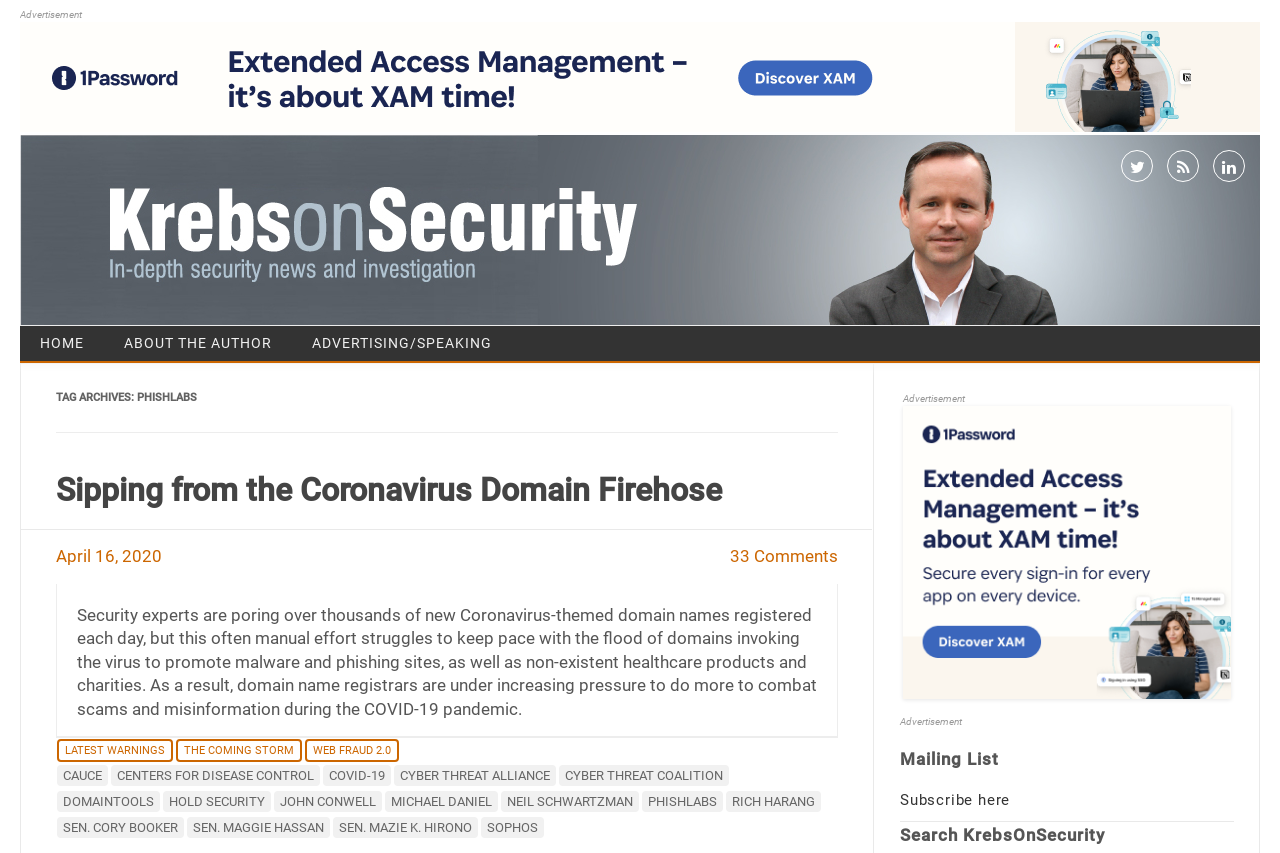Specify the bounding box coordinates of the element's region that should be clicked to achieve the following instruction: "Subscribe to the mailing list". The bounding box coordinates consist of four float numbers between 0 and 1, in the format [left, top, right, bottom].

[0.703, 0.927, 0.789, 0.948]